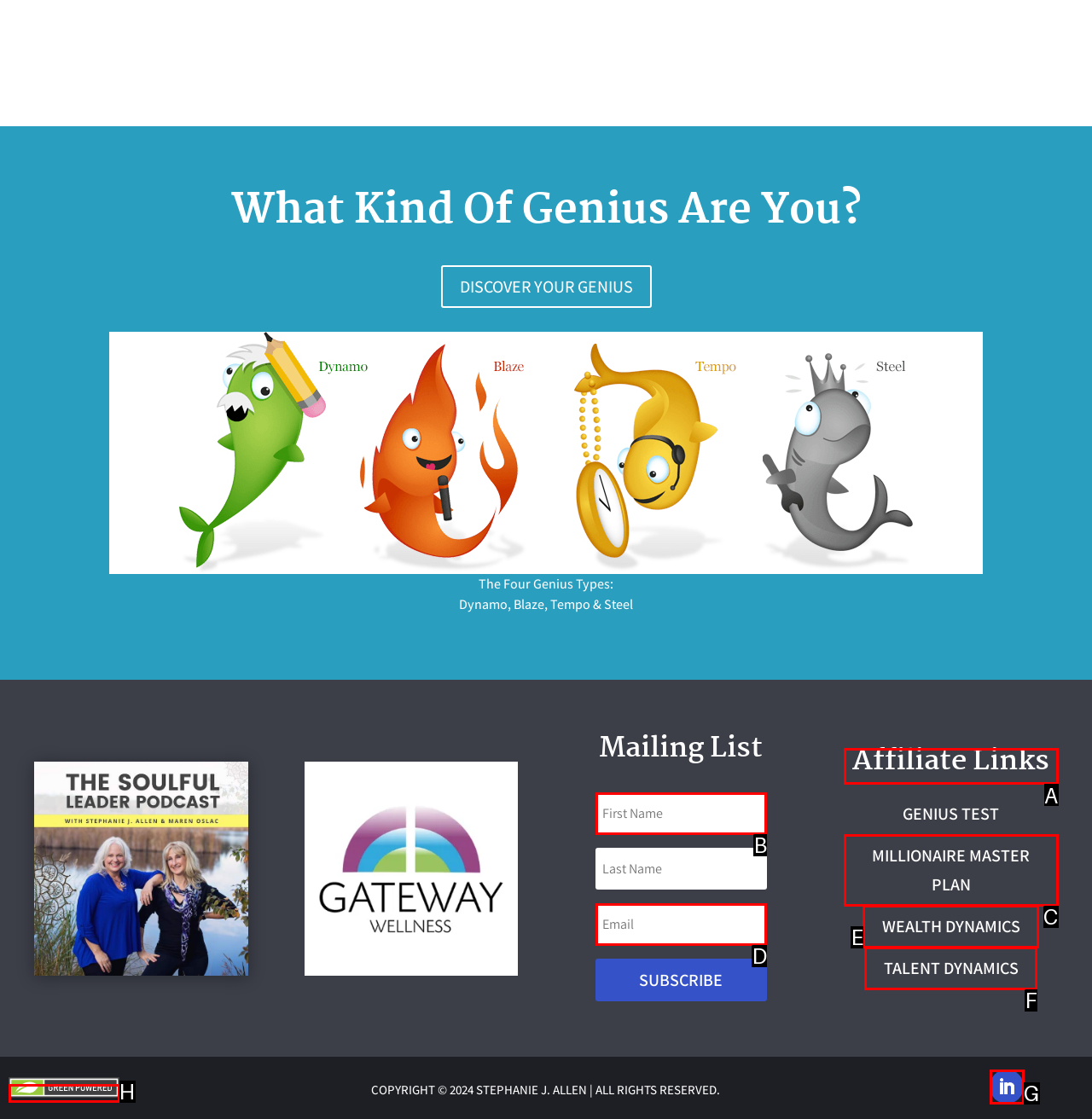Select the letter of the option that should be clicked to achieve the specified task: Check the affiliate links. Respond with just the letter.

A